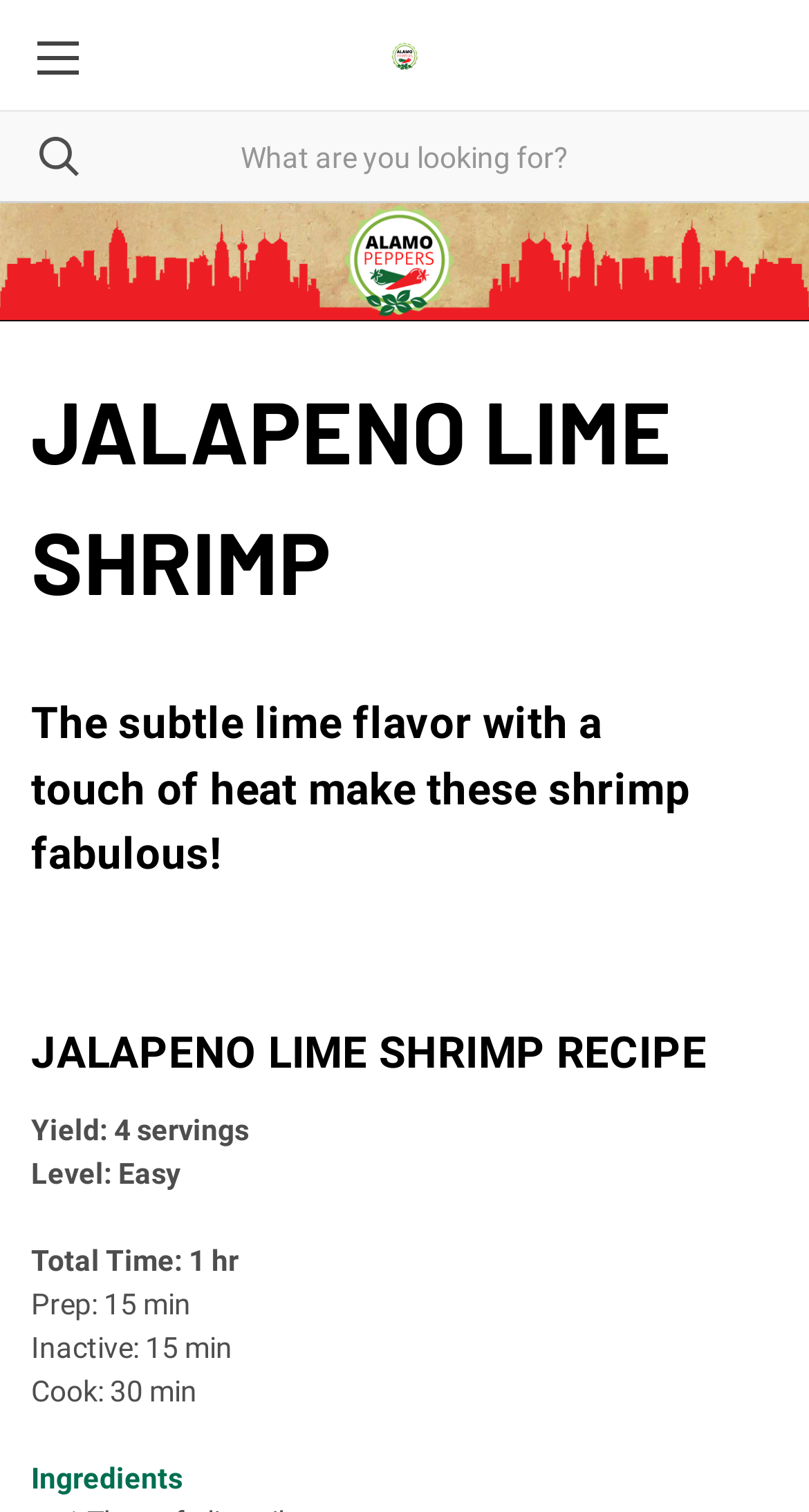Refer to the image and provide a thorough answer to this question:
What is the level of difficulty of the recipe?

I found the answer by looking at the StaticText element with the text 'Level: Easy', which indicates the level of difficulty of the recipe.